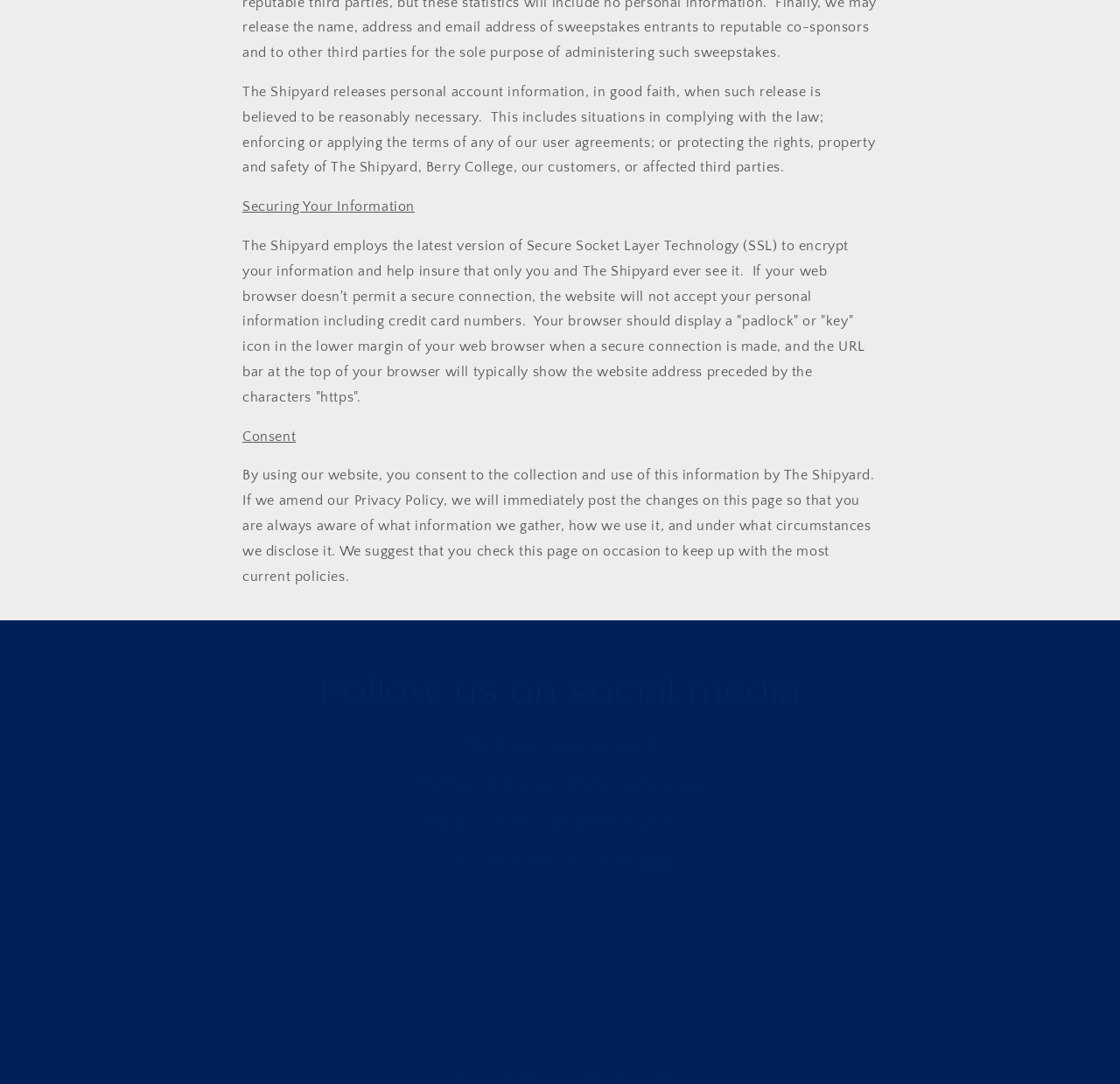What is the condition for using the website?
Examine the webpage screenshot and provide an in-depth answer to the question.

According to the webpage, by using the website, a user consents to the collection and use of their information by The Shipyard.